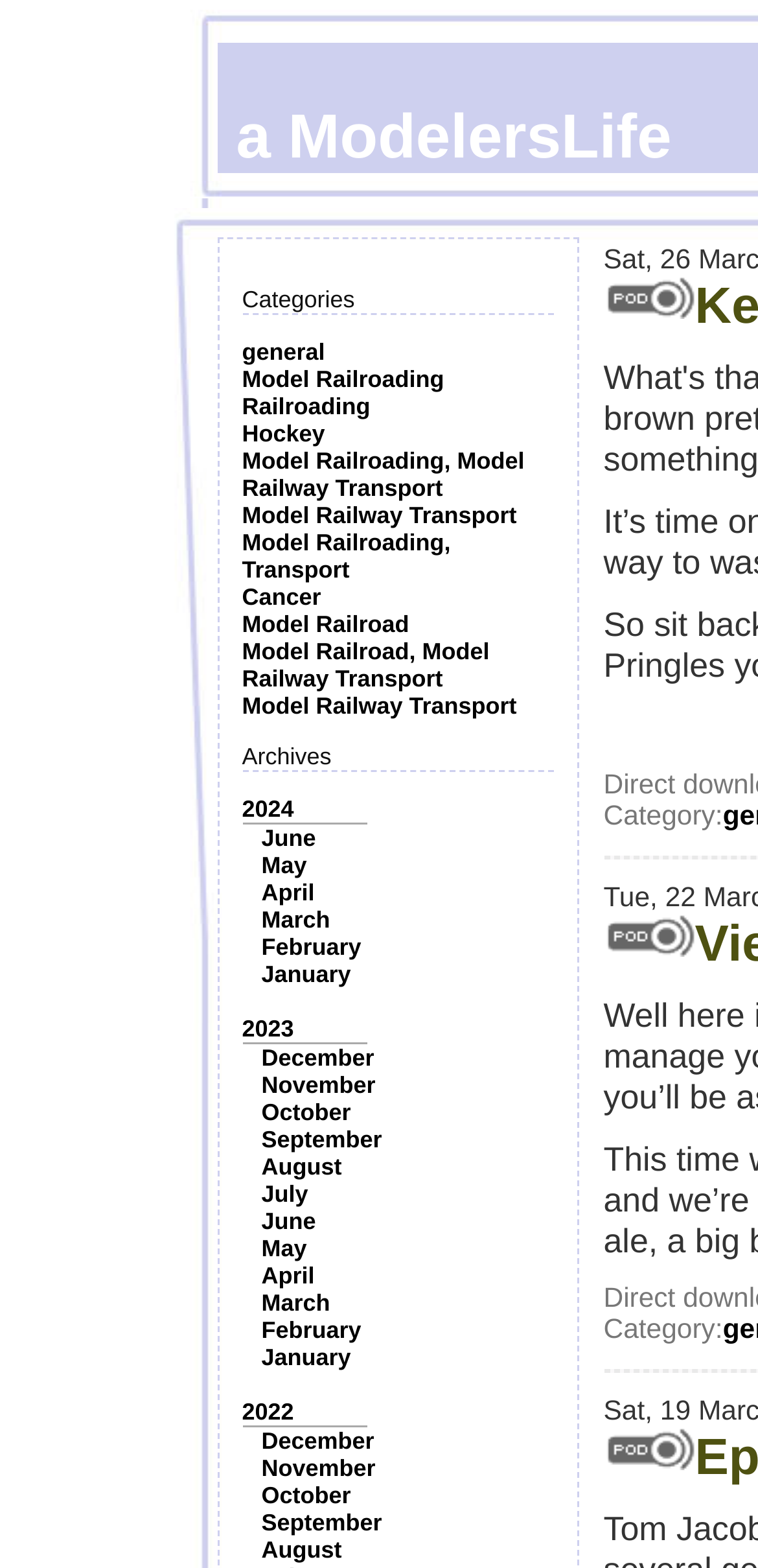How many links are under the 'Categories' section?
Look at the image and respond with a single word or a short phrase.

11